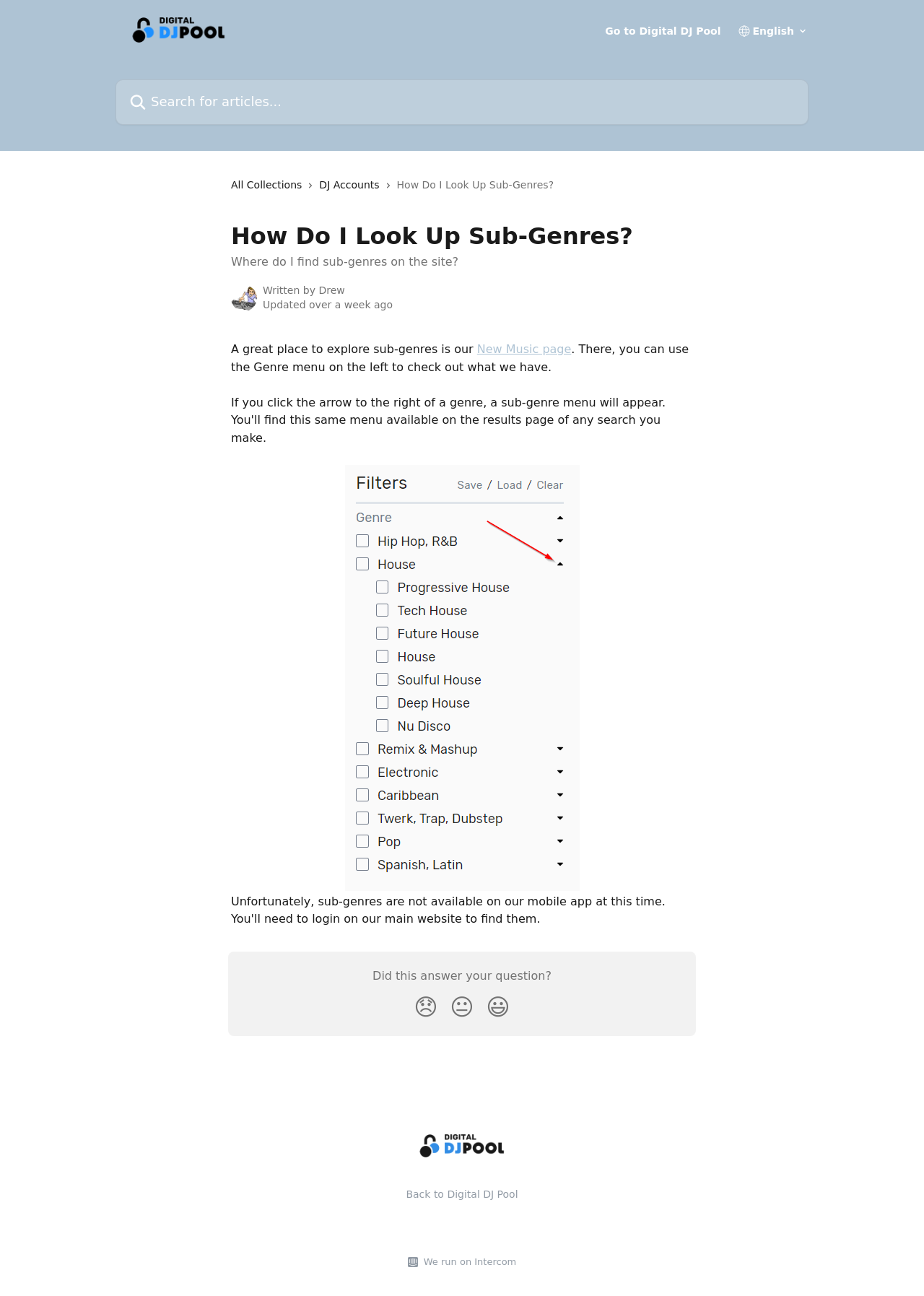Could you determine the bounding box coordinates of the clickable element to complete the instruction: "Search for articles"? Provide the coordinates as four float numbers between 0 and 1, i.e., [left, top, right, bottom].

[0.125, 0.061, 0.875, 0.096]